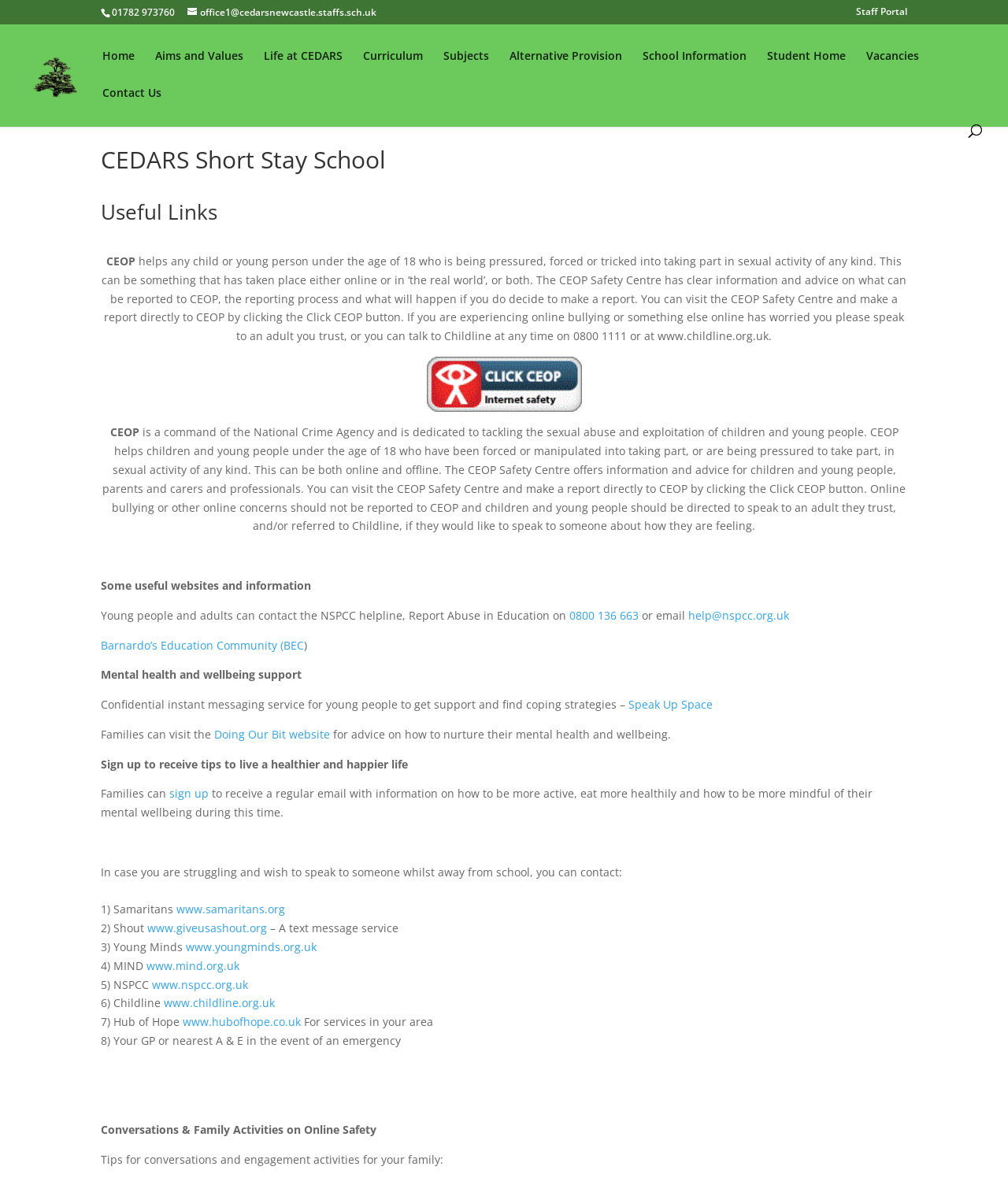Calculate the bounding box coordinates of the UI element given the description: "Speak Up Space".

[0.623, 0.588, 0.707, 0.601]